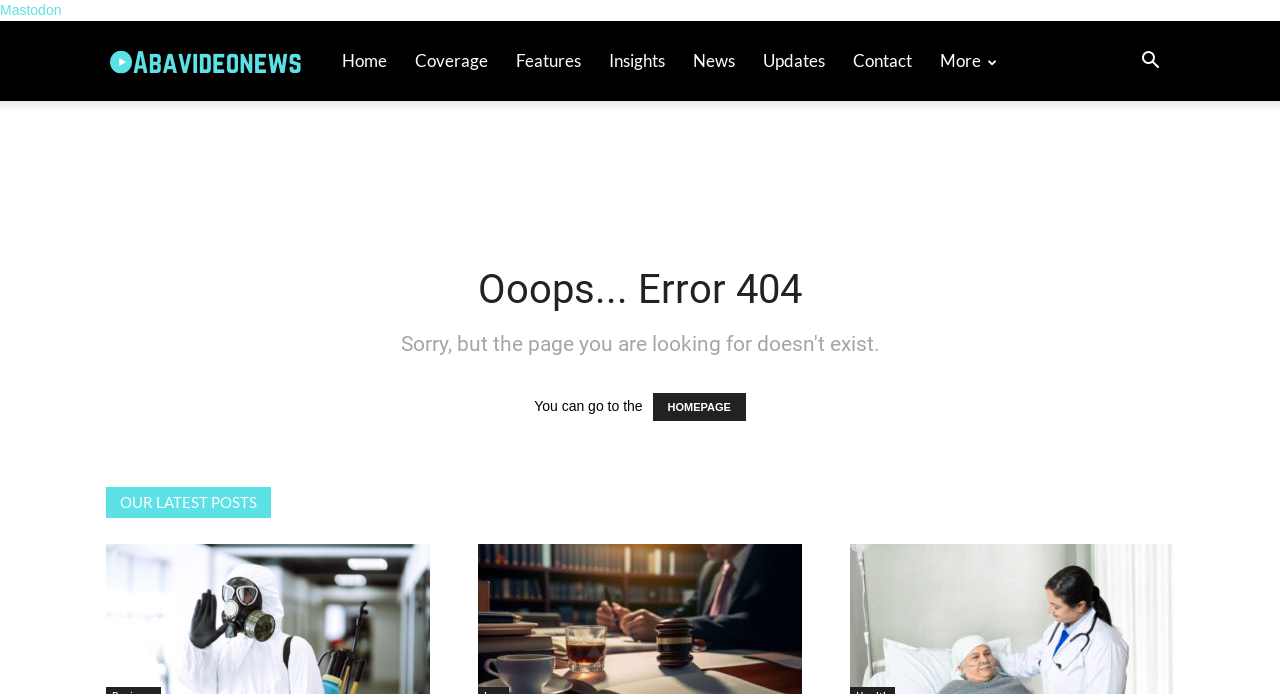What is the purpose of the button with the icon?
Look at the screenshot and give a one-word or phrase answer.

Unknown